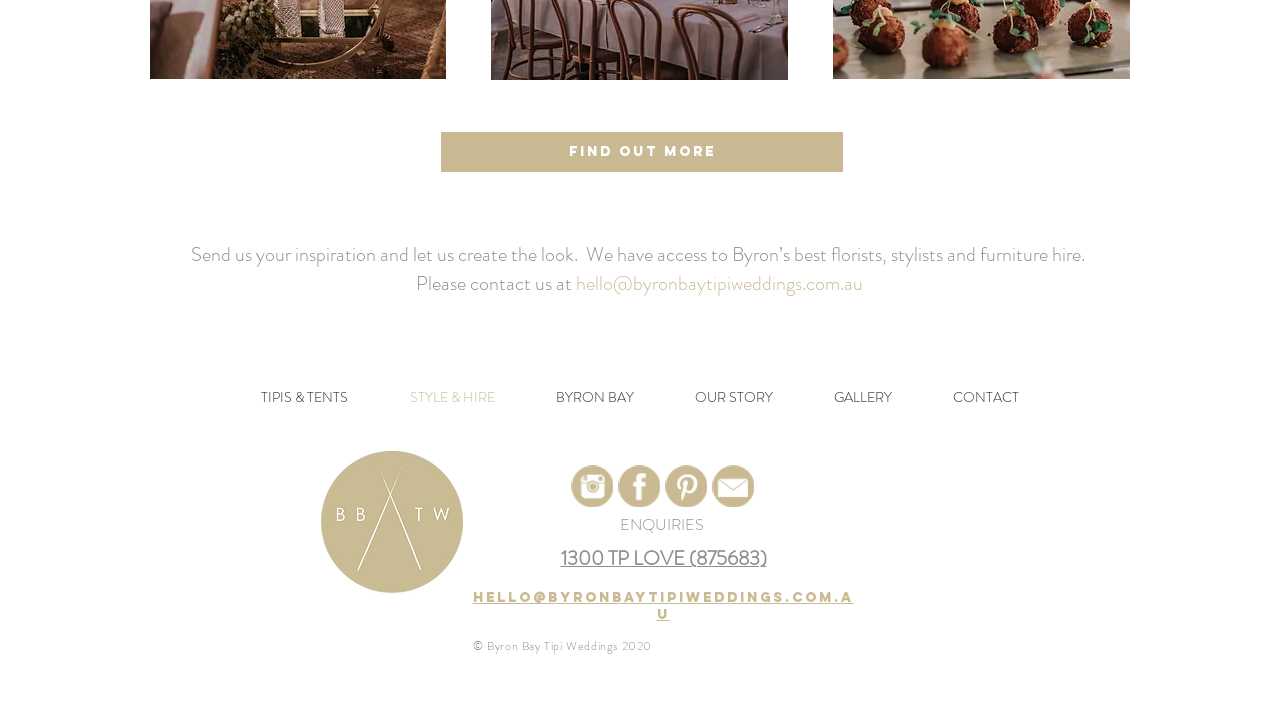Examine the image and give a thorough answer to the following question:
What social media platforms does the website have a presence on?

The website has links to its social media profiles on Instagram, Facebook, and Pinterest, indicating that it has a presence on these platforms. The links are accompanied by images of the respective social media logos, making it clear which platforms are available.